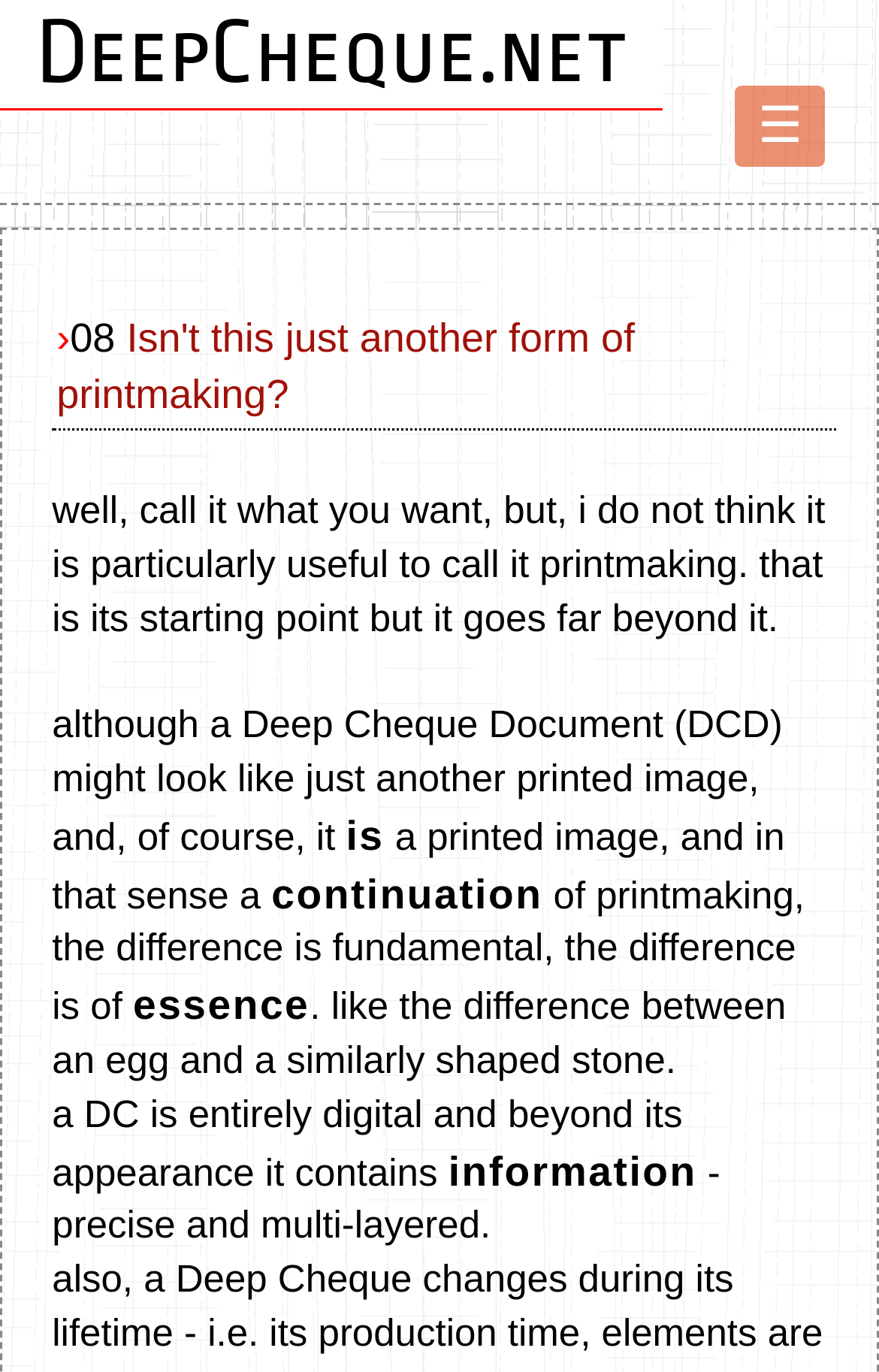What is the shape of the icon on the top-right corner of the webpage?
Using the image as a reference, answer with just one word or a short phrase.

☰